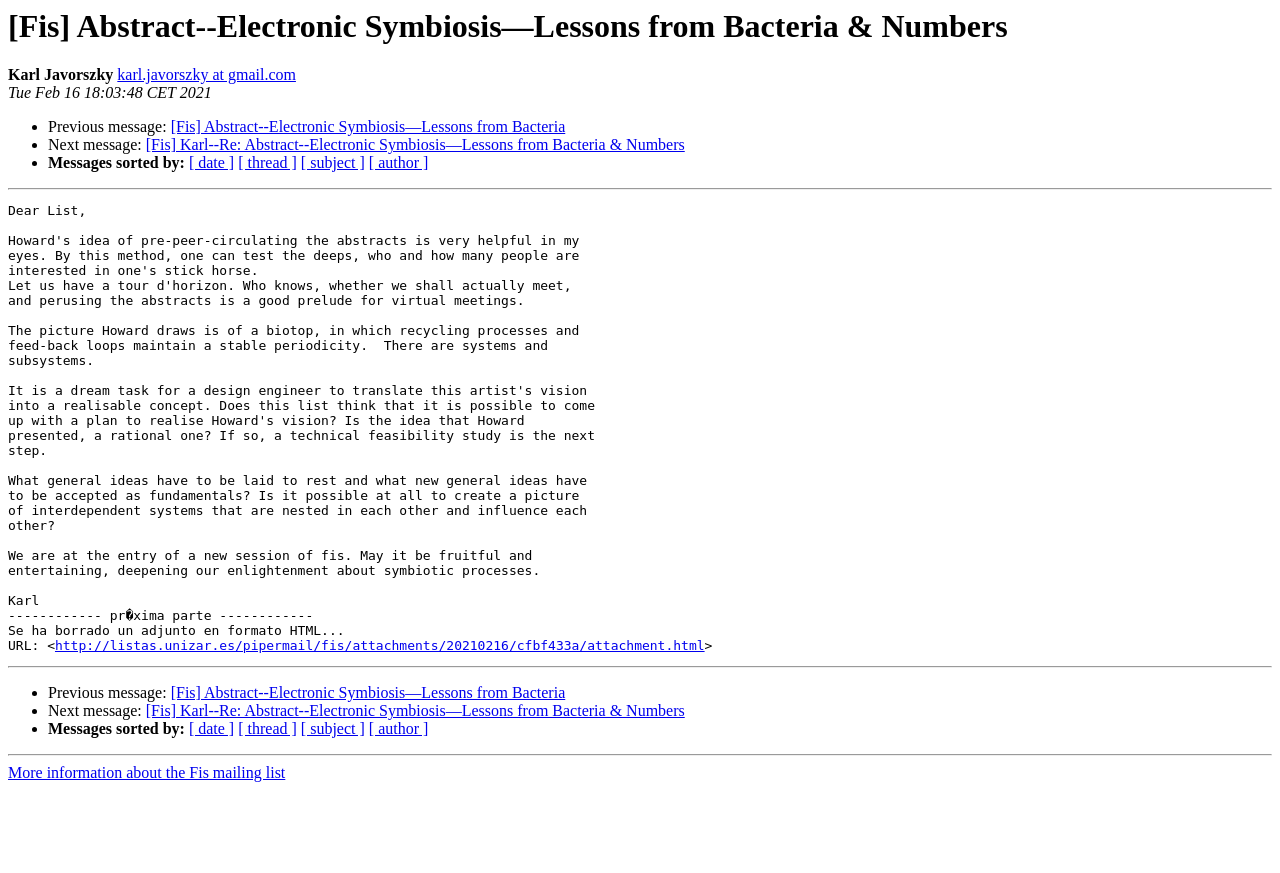Highlight the bounding box coordinates of the region I should click on to meet the following instruction: "Sort messages by date".

[0.148, 0.177, 0.183, 0.196]